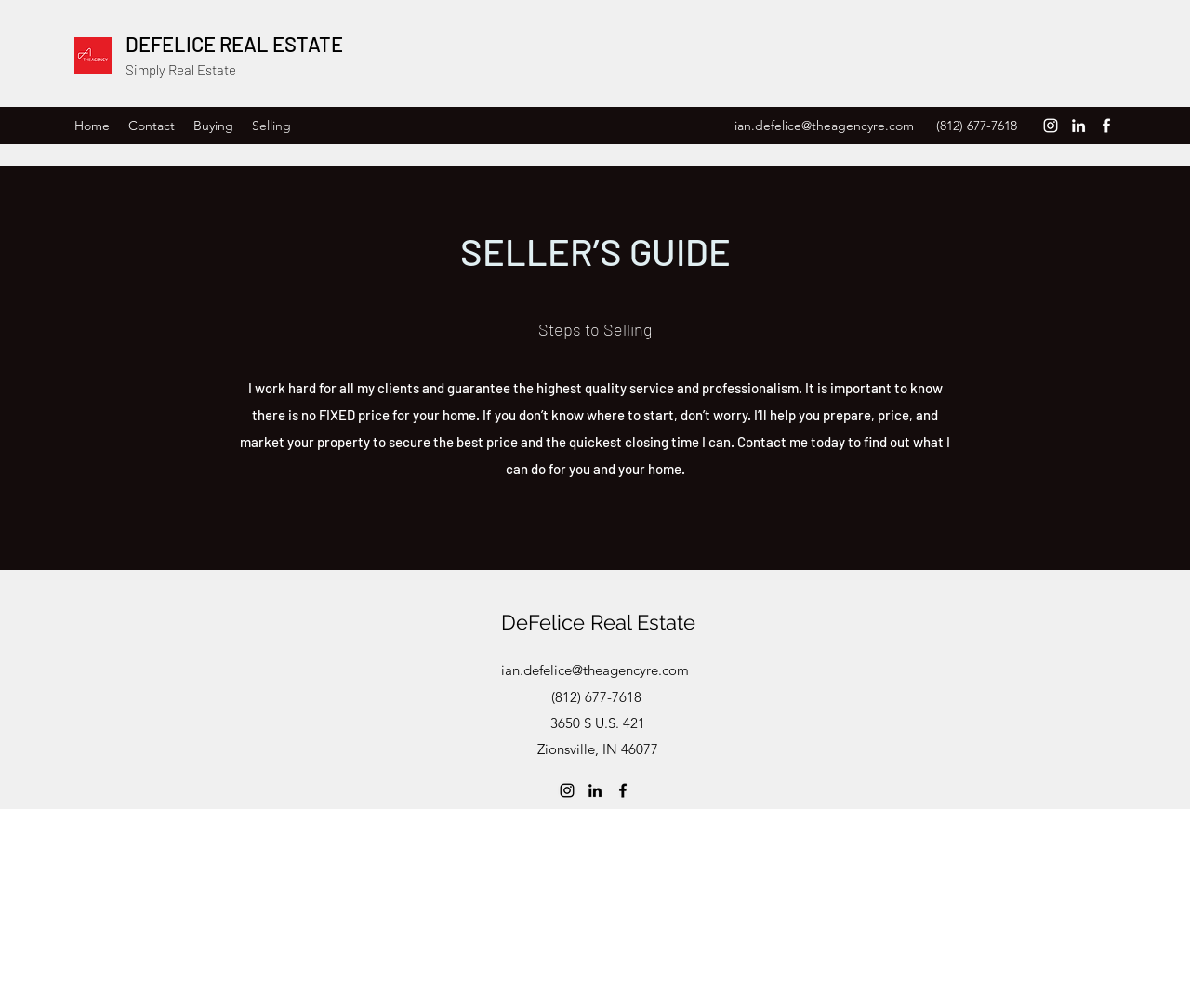Provide the bounding box coordinates for the specified HTML element described in this description: "About". The coordinates should be four float numbers ranging from 0 to 1, in the format [left, top, right, bottom].

None